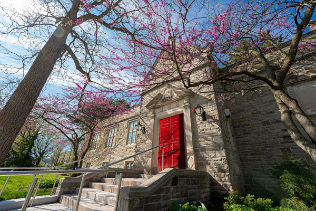Offer a detailed narrative of what is shown in the image.

The image showcases a beautifully designed historic building, characterized by its striking red door and stone façade. The entrance is framed by several delicate flowering trees, their pink blossoms adding a vibrant touch to the setting. A set of stairs leads up to the entrance, providing accessible access with a ramp on one side. The scene is bathed in bright sunlight, enhancing the warmth and inviting atmosphere of the location. This picturesque setting likely serves as a venue for artistic events, aligning with the creative spirit of the surrounding garden and architecture.